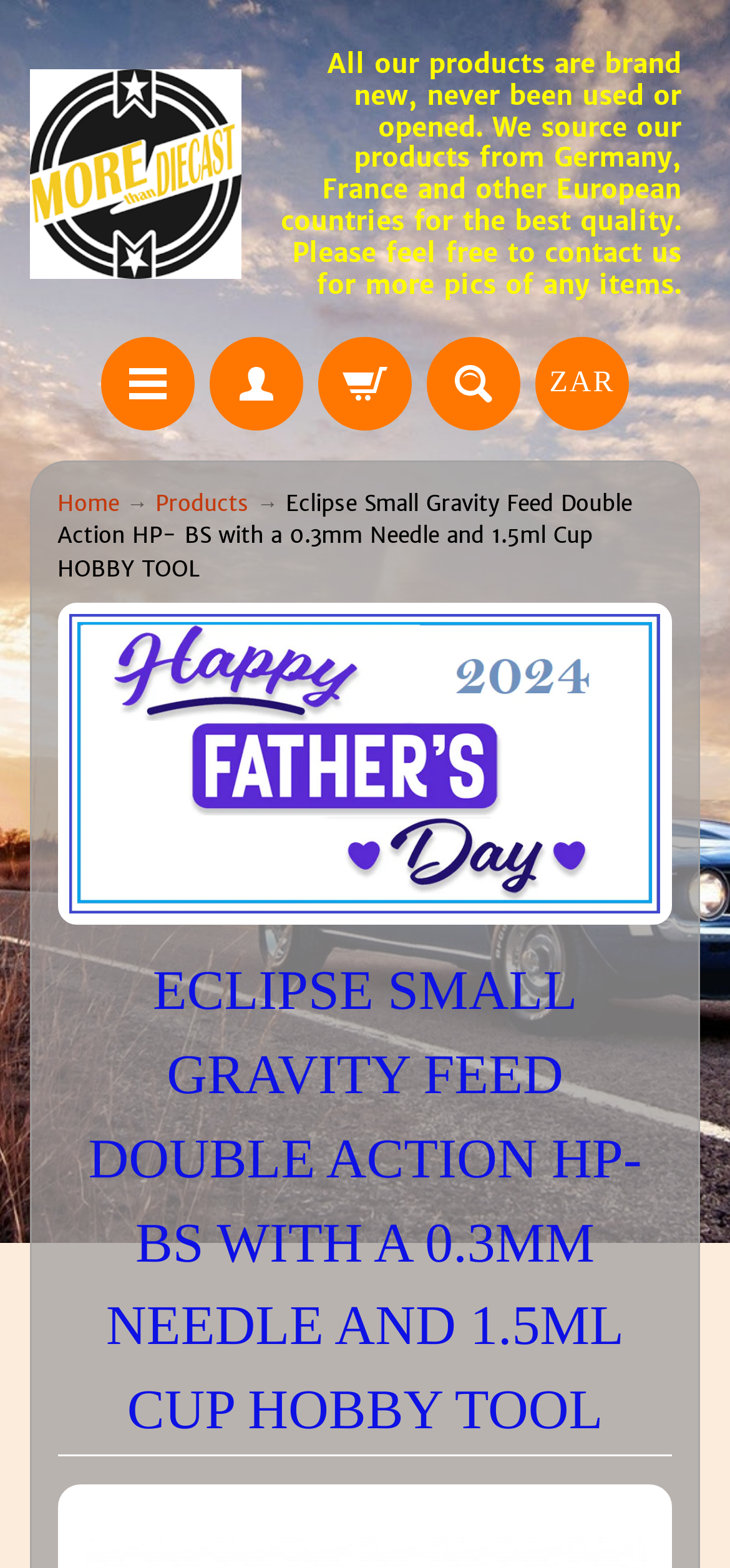Locate the bounding box coordinates of the clickable area to execute the instruction: "view product details". Provide the coordinates as four float numbers between 0 and 1, represented as [left, top, right, bottom].

[0.385, 0.03, 0.933, 0.192]